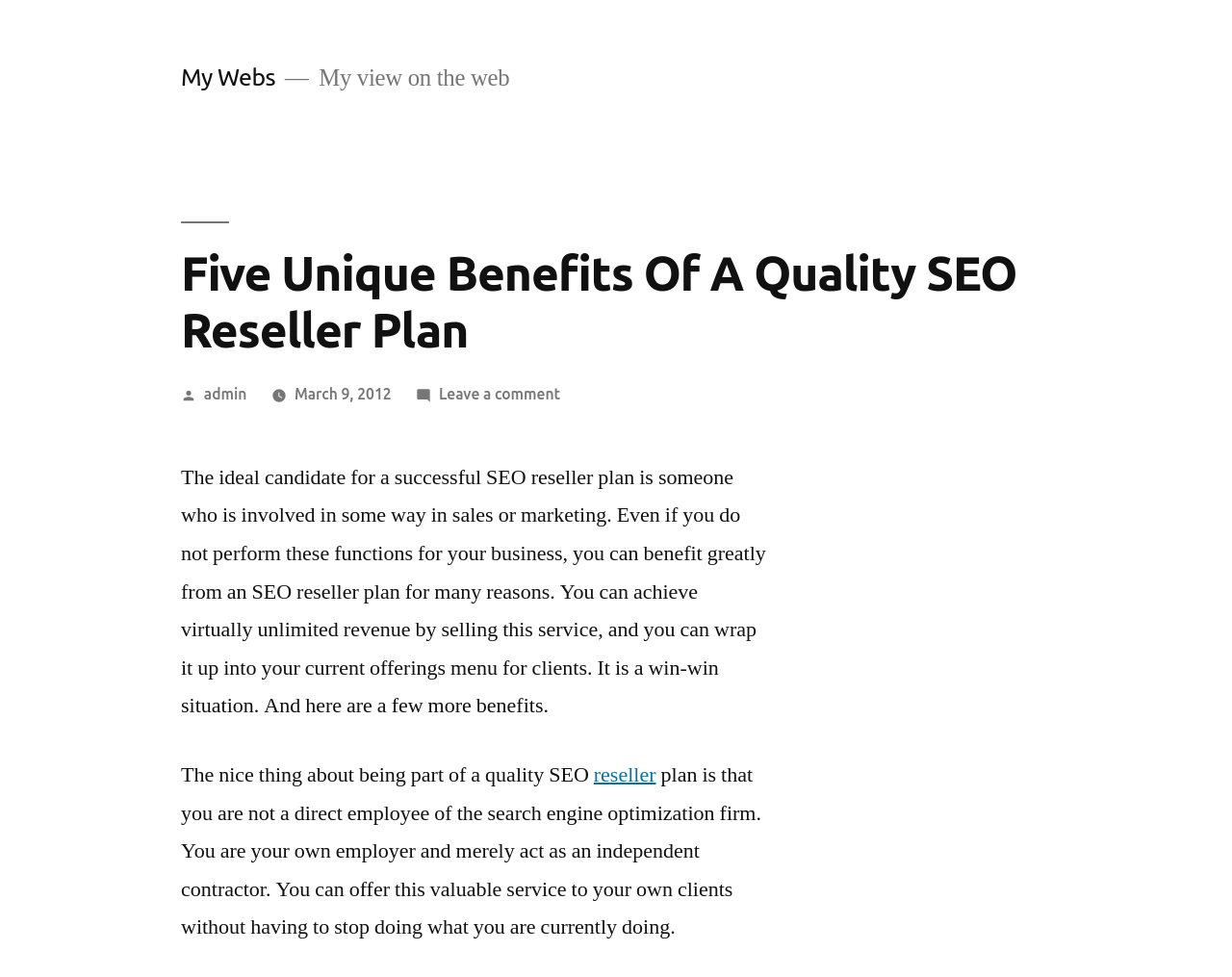Who is the ideal candidate for a successful SEO reseller plan?
Using the image, answer in one word or phrase.

someone in sales or marketing